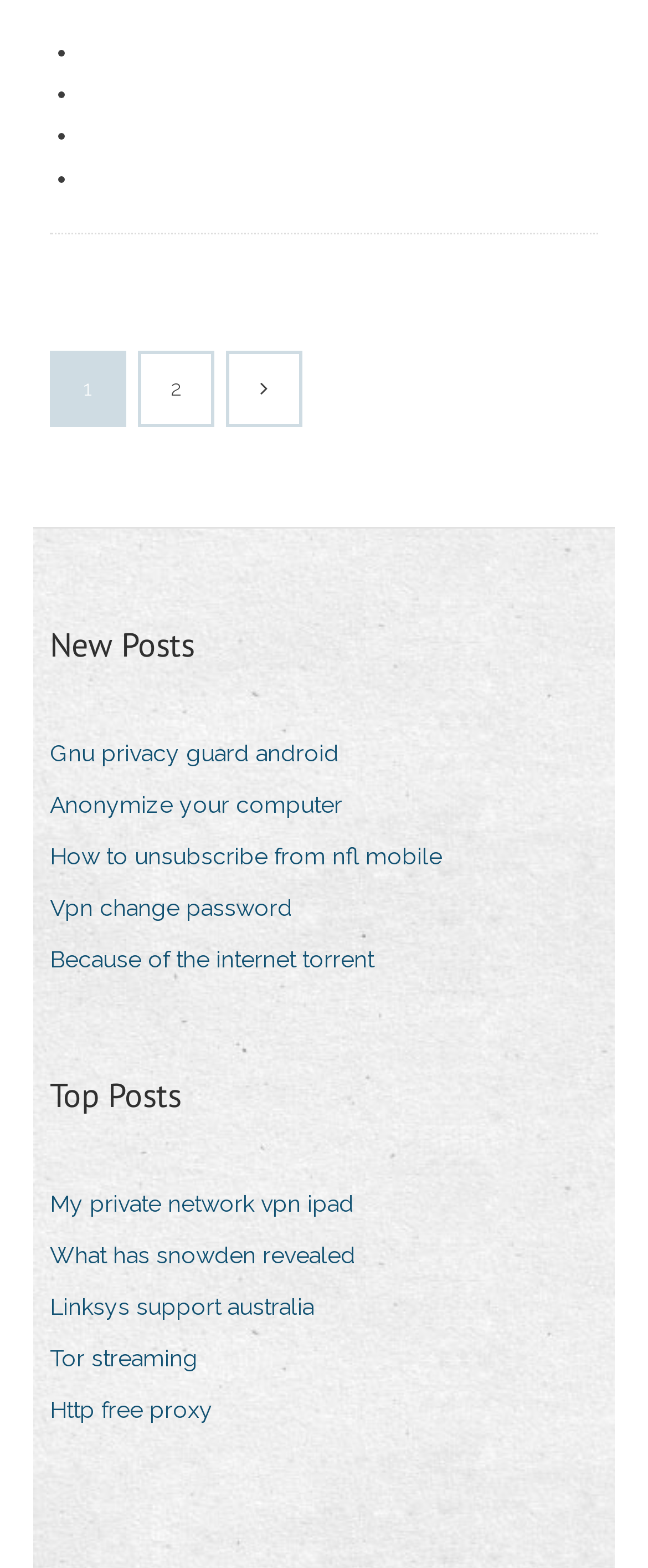Please provide the bounding box coordinates for the element that needs to be clicked to perform the instruction: "Read 'My private network vpn ipad'". The coordinates must consist of four float numbers between 0 and 1, formatted as [left, top, right, bottom].

[0.077, 0.753, 0.585, 0.782]